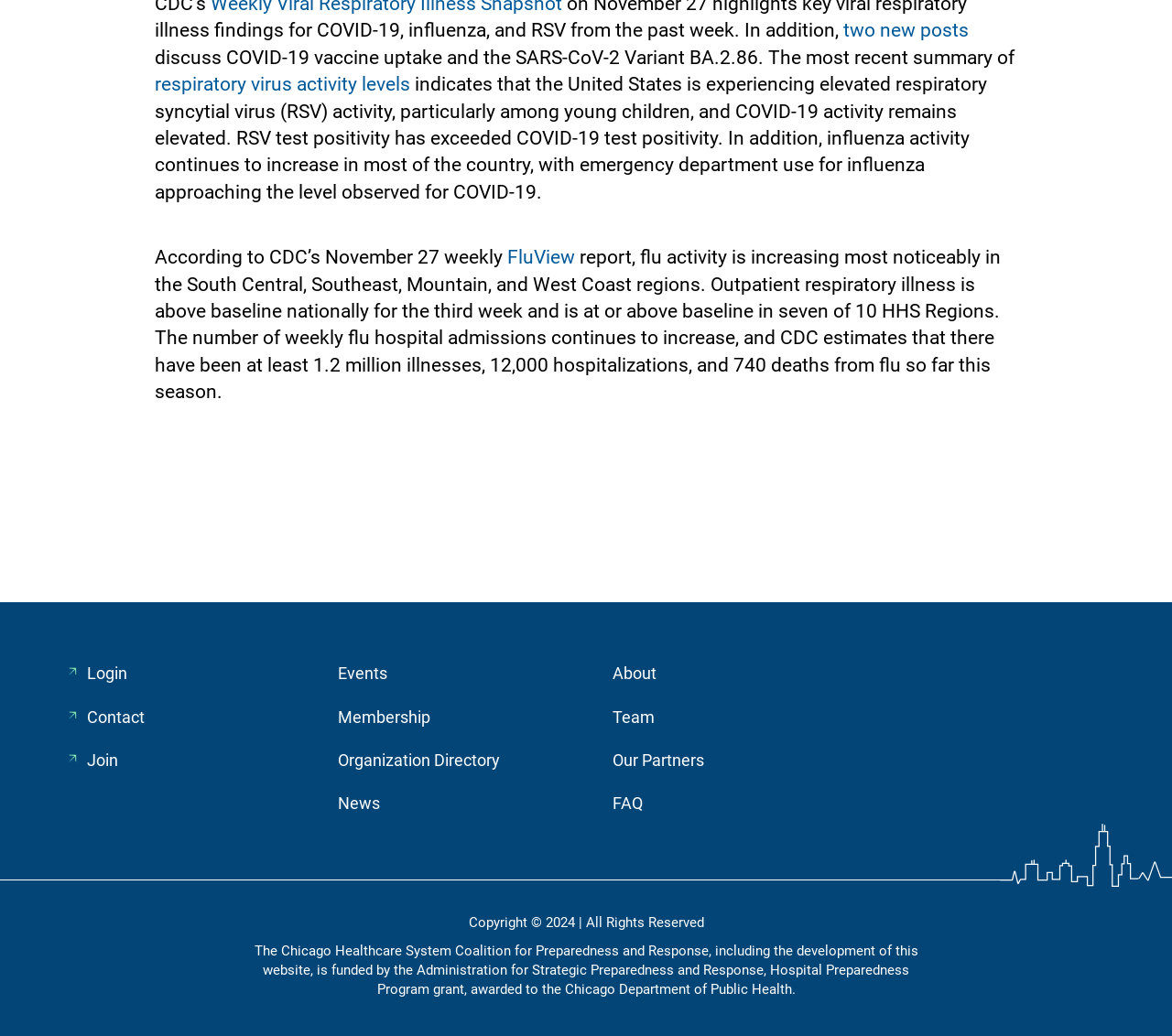Given the element description, predict the bounding box coordinates in the format (top-left x, top-left y, bottom-right x, bottom-right y), using floating point numbers between 0 and 1: Organization Directory

[0.288, 0.724, 0.427, 0.743]